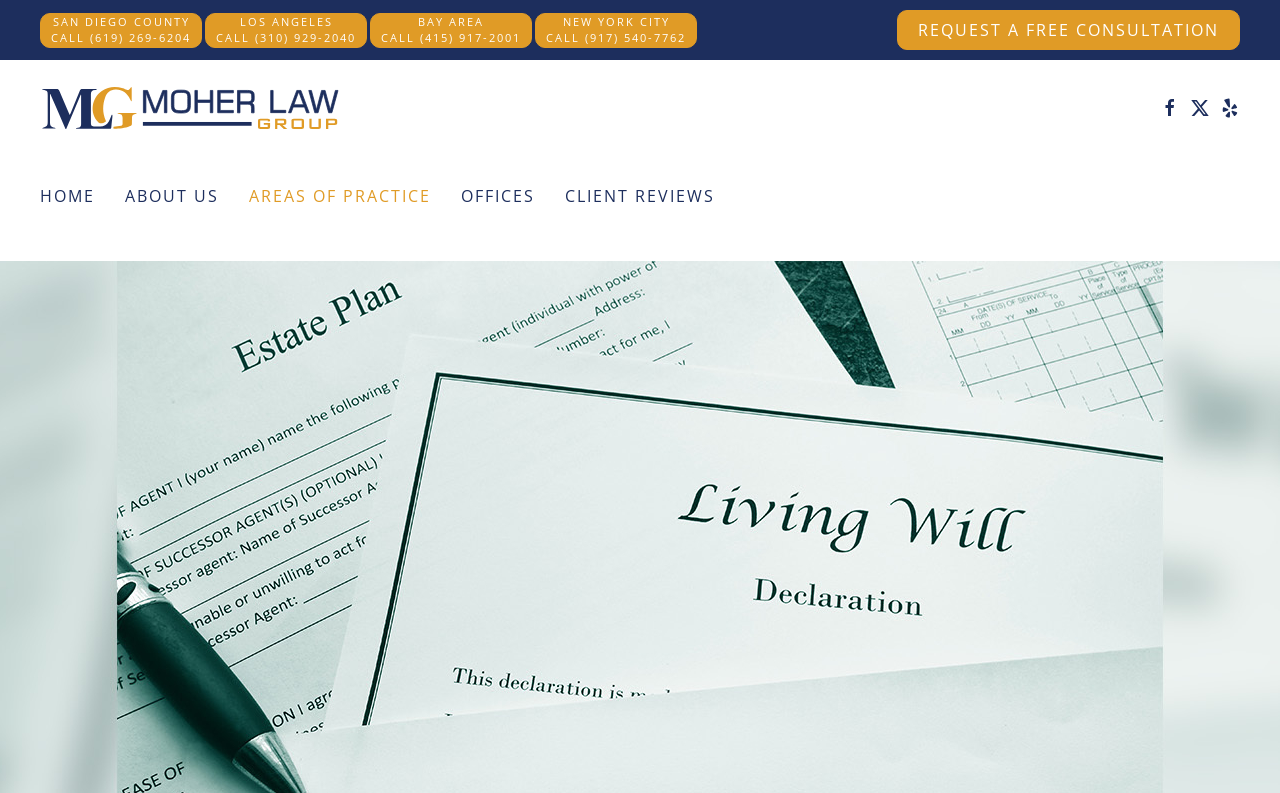Provide a thorough and detailed response to the question by examining the image: 
What is the color of the background?

Based on the bounding box coordinates and the OCR text, I did not find any indication of a background color other than white. The text and links on the webpage suggest a clean and simple design, which is consistent with a white background.